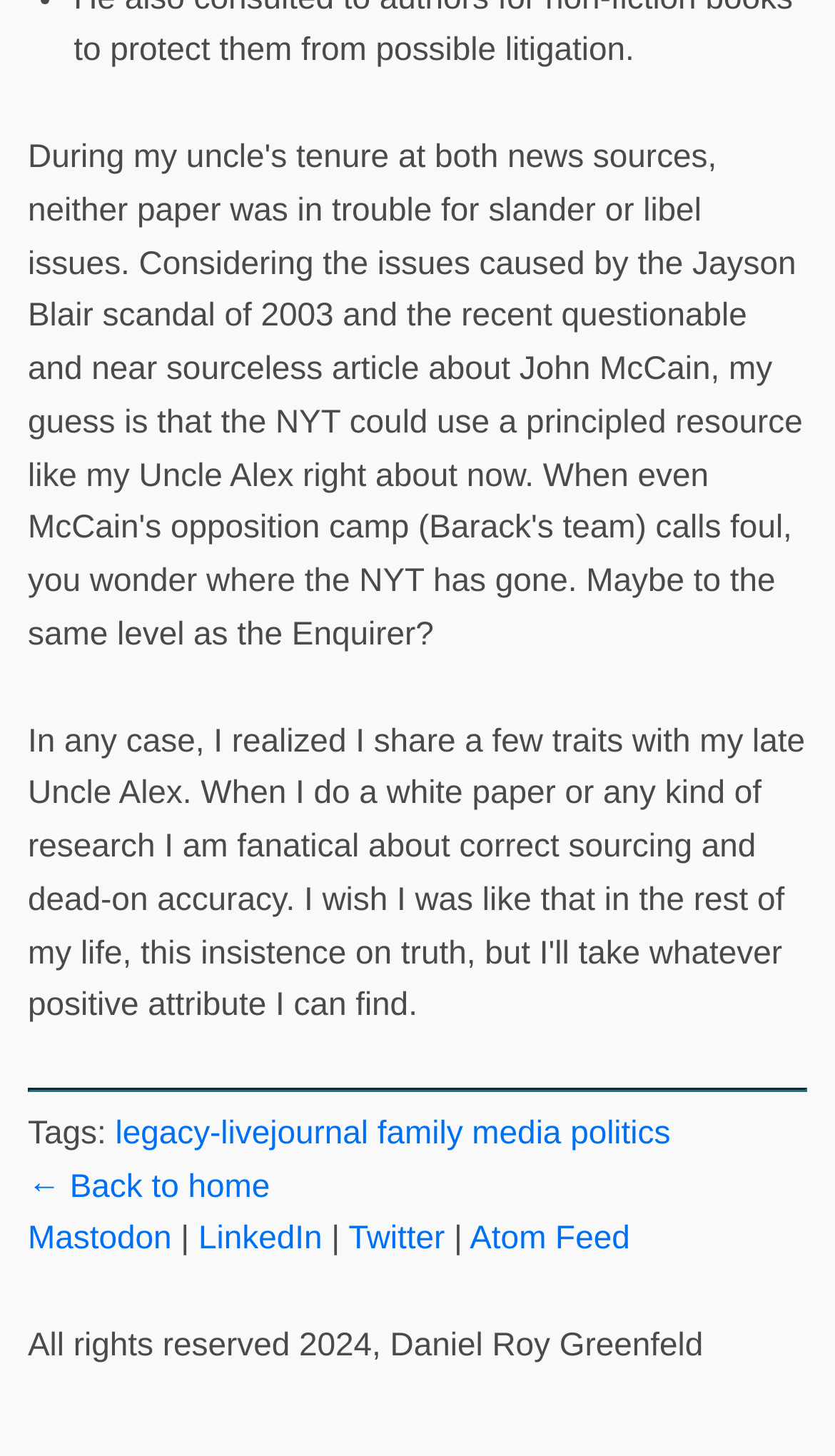Give a one-word or one-phrase response to the question: 
How many tags are available?

4